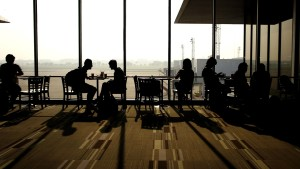Describe all the important aspects and details of the image.

The image captures a serene moment within an airport lounge, illuminated by soft, natural light filtering through large windows. The silhouettes of several individuals can be seen seated at tables, engaged in various activities such as dining and conversing. The contrast between the dark figures and the bright background adds a contemplative mood to the scene. Beneath them, shadows stretch elegantly across the floor, accentuating the tranquil atmosphere. This setting exemplifies the reflective nature of travel, where brief encounters and personal connections unfold as people await their journeys, resonating with the themes of community and interaction highlighted in the accompanying article titled "Personal Brand at the Airport" by Jennifer Anderson.